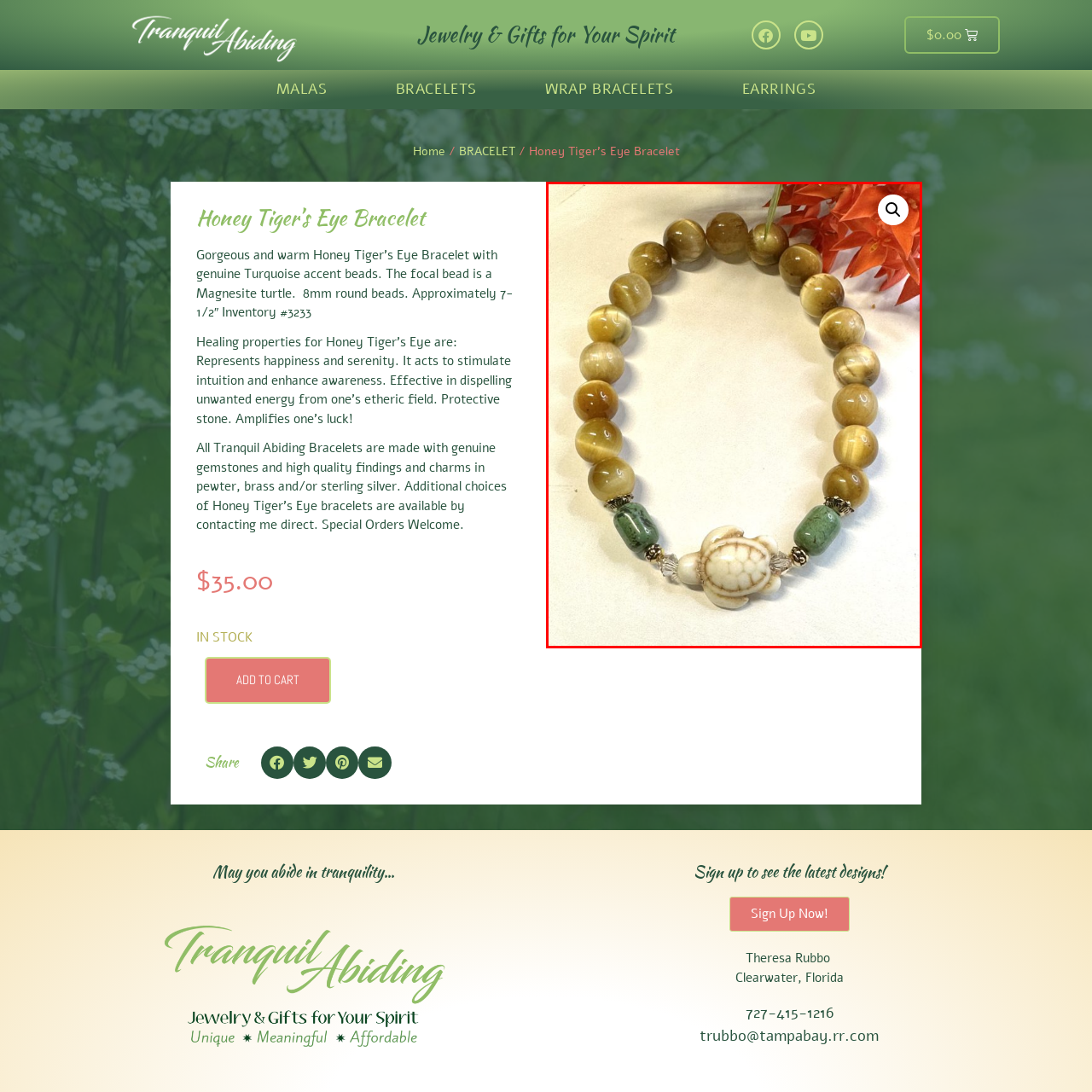Examine the content inside the red boundary in the image and give a detailed response to the following query: What is the price of the bracelet?

The caption states that the bracelet is currently available for $35.00, which is the price of the bracelet.